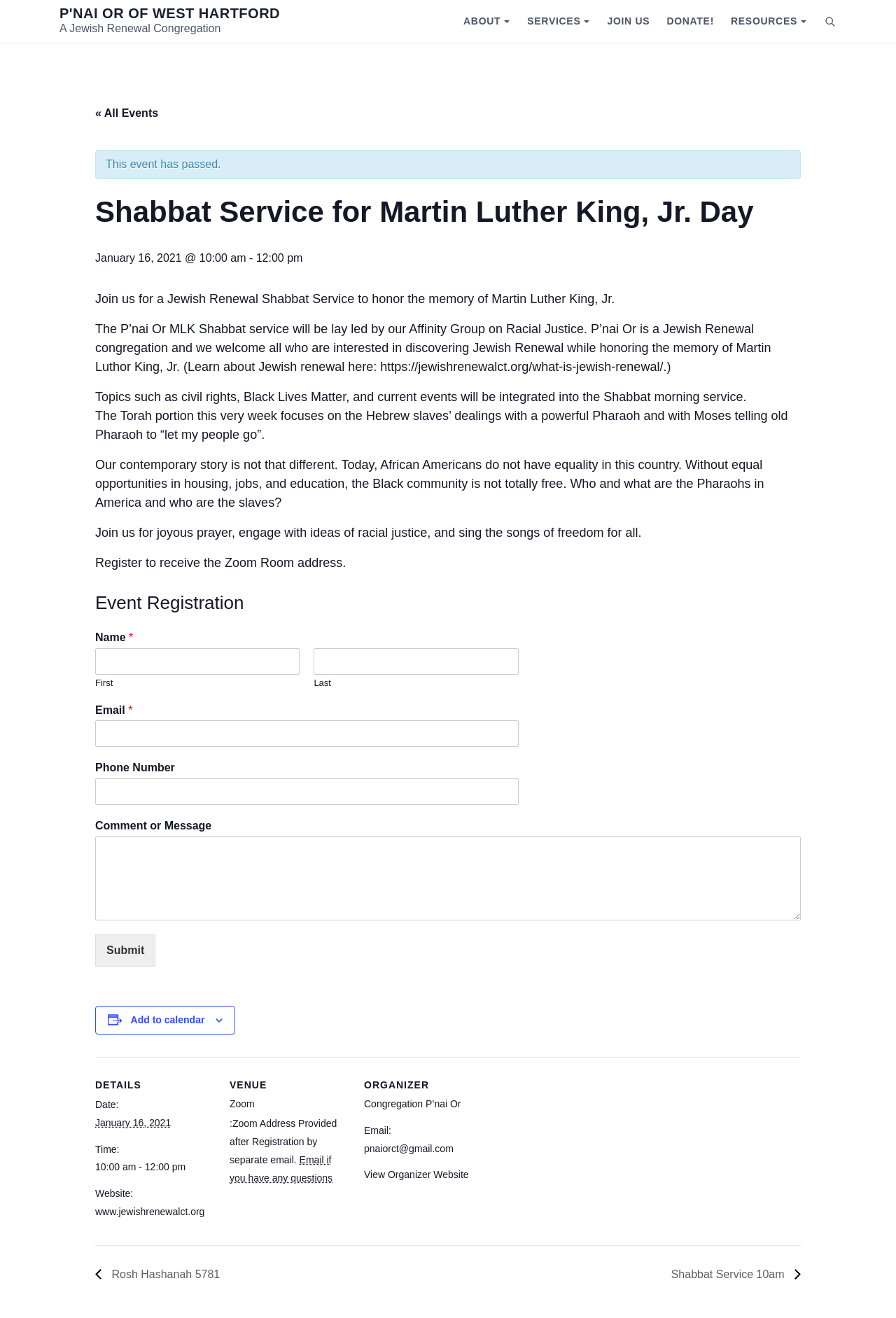Explain in detail what is displayed on the webpage.

This webpage is about a Shabbat Service event honoring Martin Luther King, Jr. Day, organized by P'nai Or of West Hartford, a Jewish Renewal Congregation. 

At the top of the page, there is a navigation menu with links to "About", "Services", "Join Us", "Donate!", and "Resources". On the right side of the navigation menu, there is a search button. 

Below the navigation menu, there is a main content section. The event title "Shabbat Service for Martin Luther King, Jr. Day" is displayed prominently, followed by the date and time of the event. 

A brief description of the event is provided, explaining that it will be a Jewish Renewal Shabbat Service to honor the memory of Martin Luther King, Jr. The service will be led by the Affinity Group on Racial Justice and will integrate topics such as civil rights, Black Lives Matter, and current events into the Shabbat morning service. 

There is a registration form on the page, where users can enter their name, email, phone number, and comment or message to register for the event. 

Below the registration form, there are details about the event, including the date, time, and website. There is also information about the venue, which is a Zoom meeting, and the organizer, Congregation P’nai Or. 

At the bottom of the page, there is an event navigation section with links to other events.